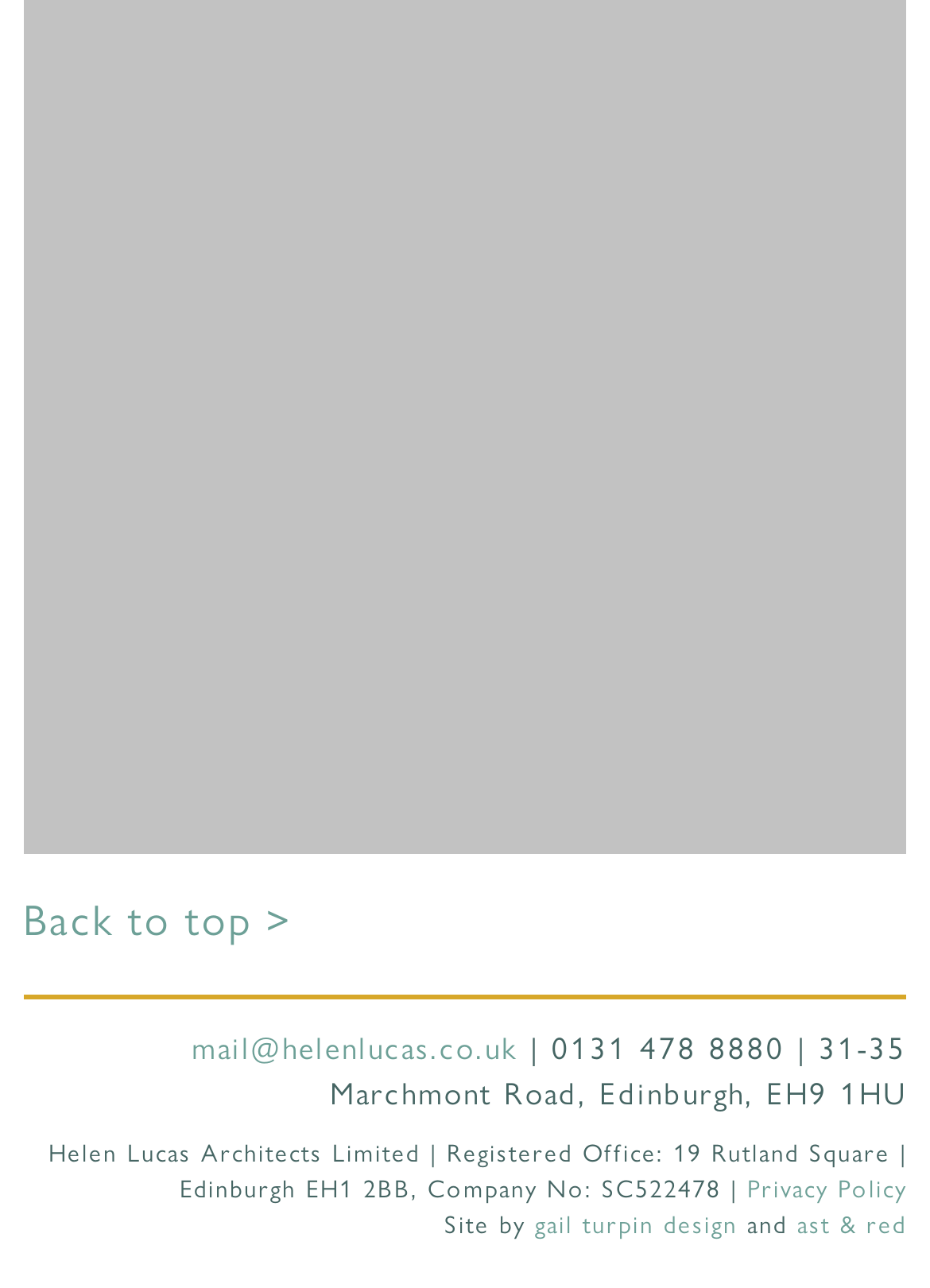What is the address of the company?
Using the image as a reference, answer the question with a short word or phrase.

31-35 Marchmont Road, Edinburgh, EH9 1HU